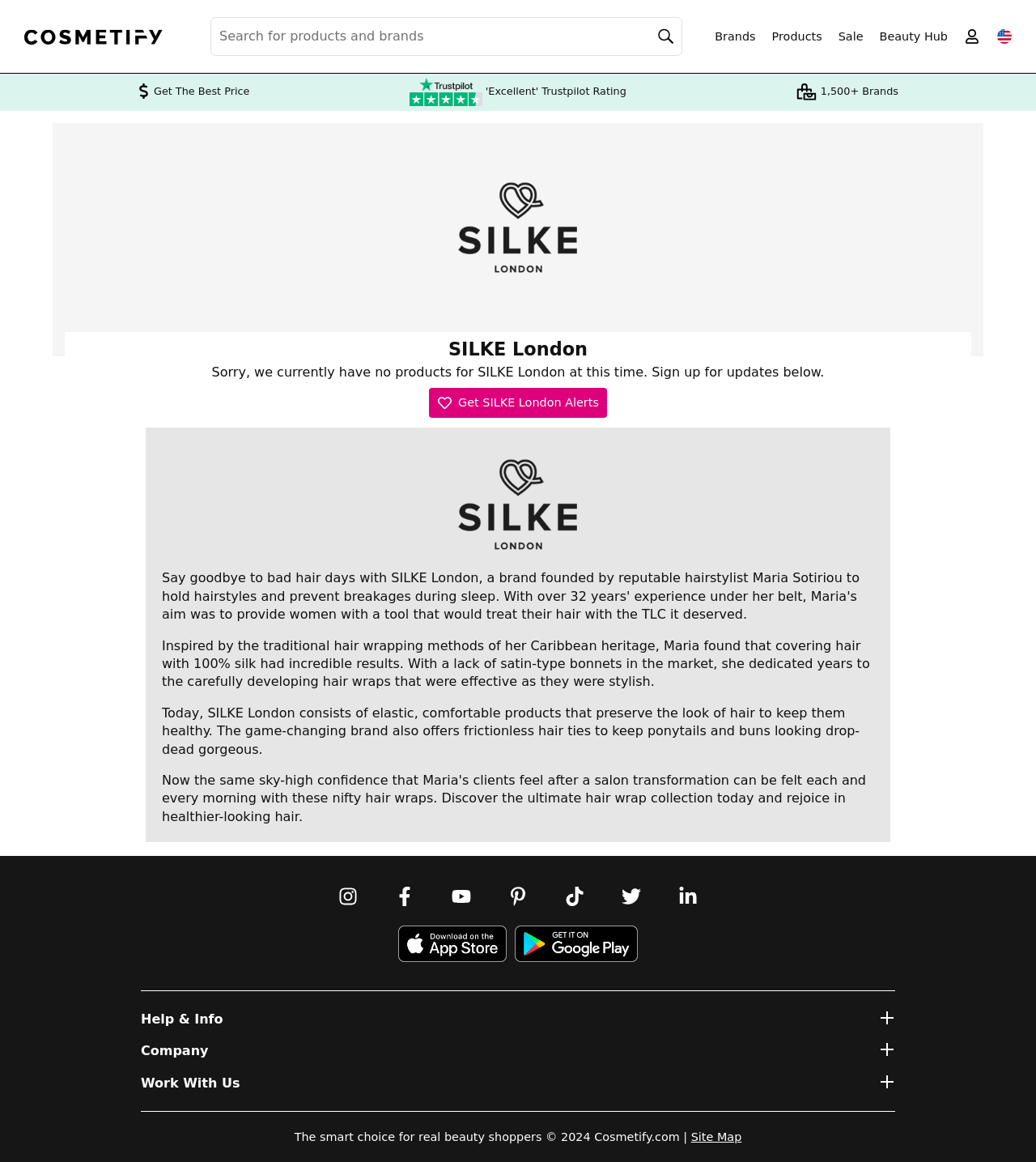Pinpoint the bounding box coordinates of the area that must be clicked to complete this instruction: "Get SILKE London Alerts".

[0.414, 0.334, 0.586, 0.36]